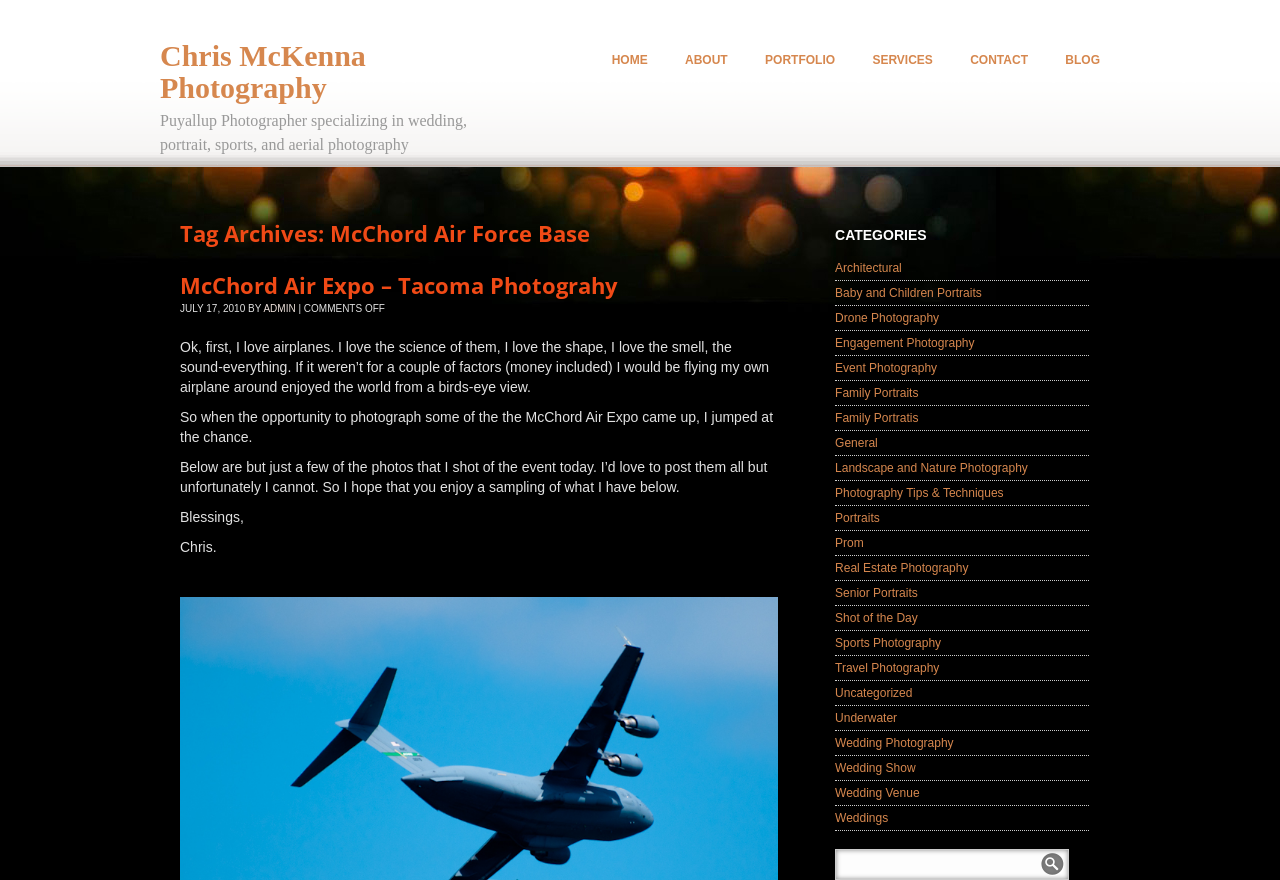Locate the bounding box coordinates of the region to be clicked to comply with the following instruction: "Read the 'McChord Air Expo – Tacoma Photograhy' article". The coordinates must be four float numbers between 0 and 1, in the form [left, top, right, bottom].

[0.141, 0.307, 0.608, 0.342]